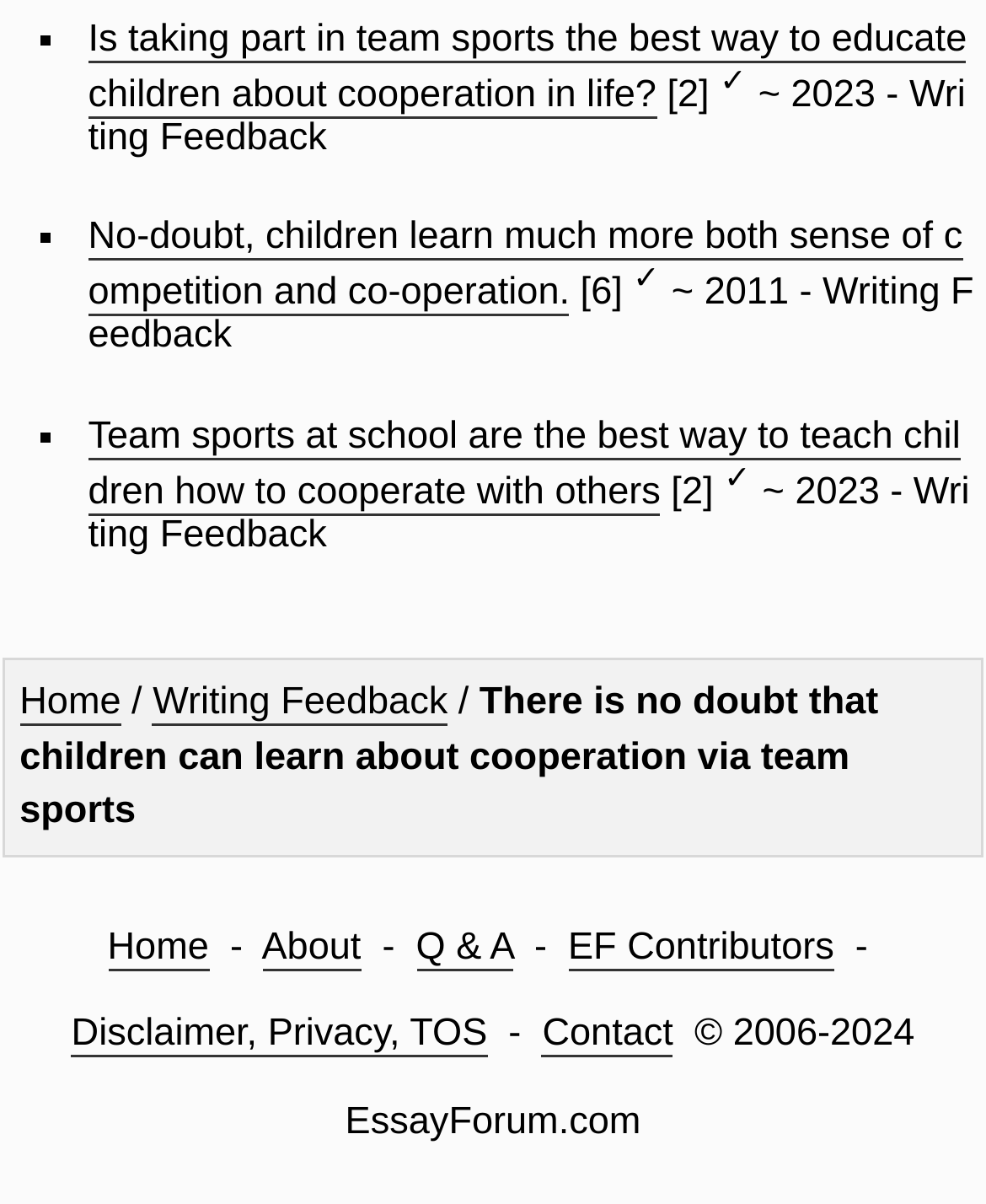Please determine the bounding box coordinates for the element with the description: "EF Contributors".

[0.576, 0.768, 0.846, 0.806]